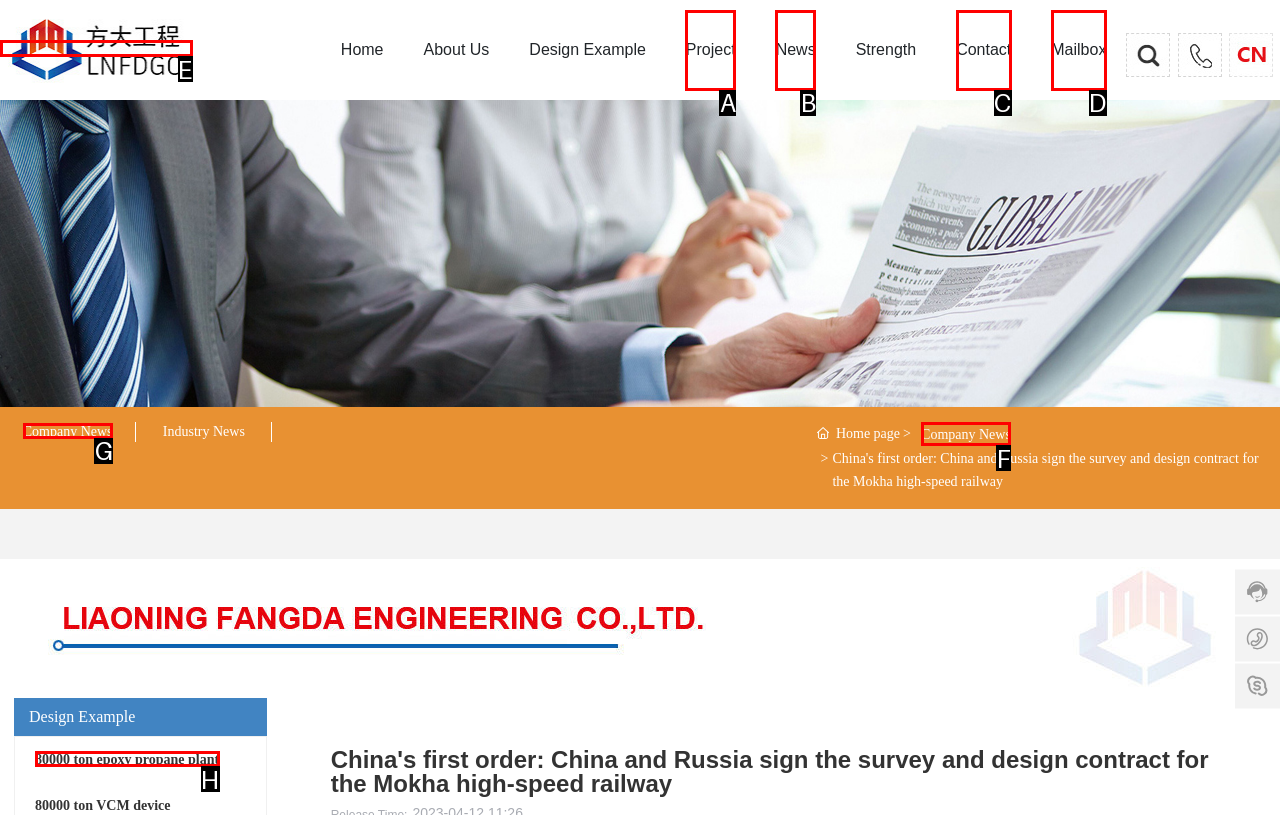Find the correct option to complete this instruction: View company news. Reply with the corresponding letter.

G